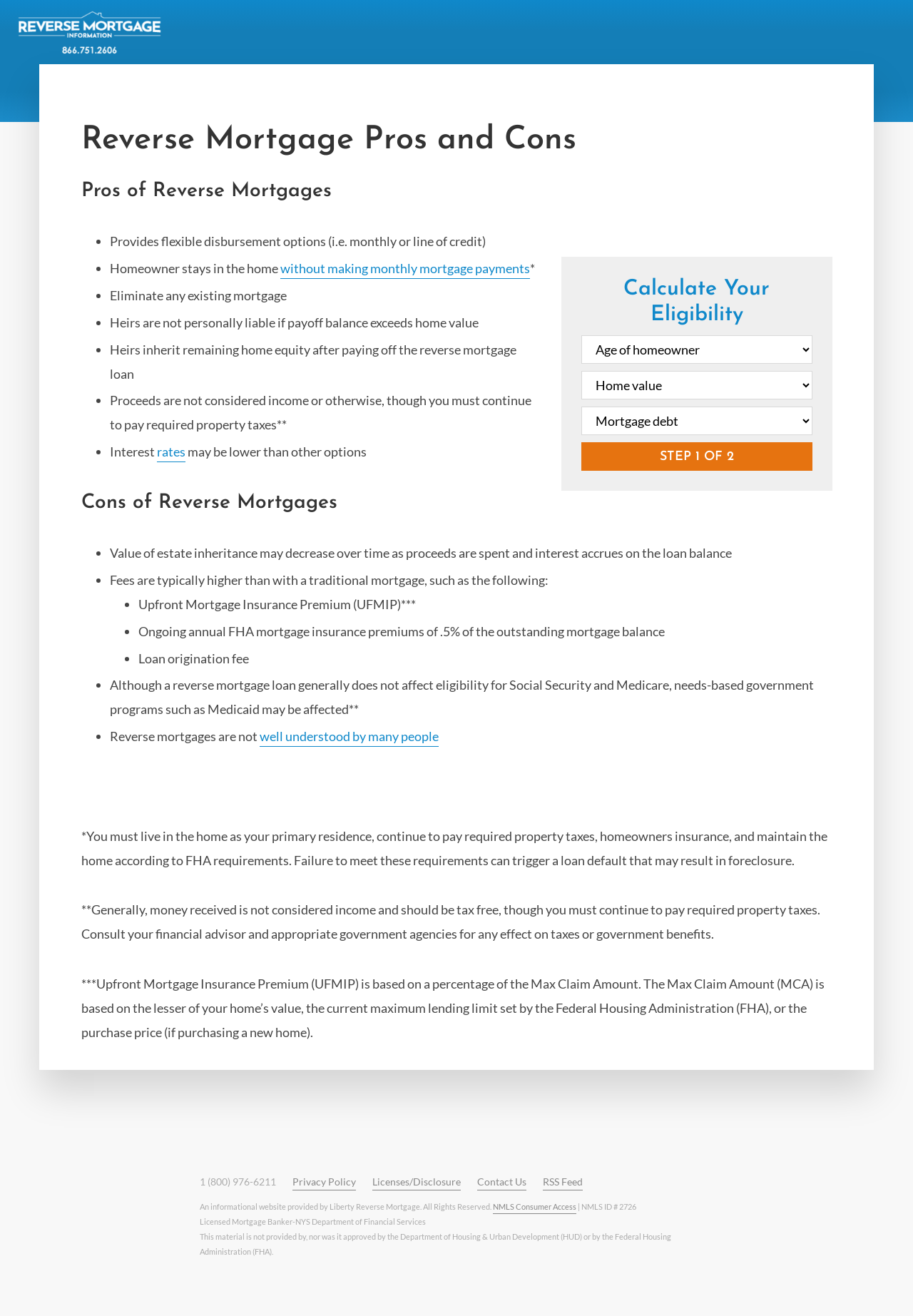What happens to heirs if the payoff balance exceeds home value?
Refer to the image and respond with a one-word or short-phrase answer.

not personally liable